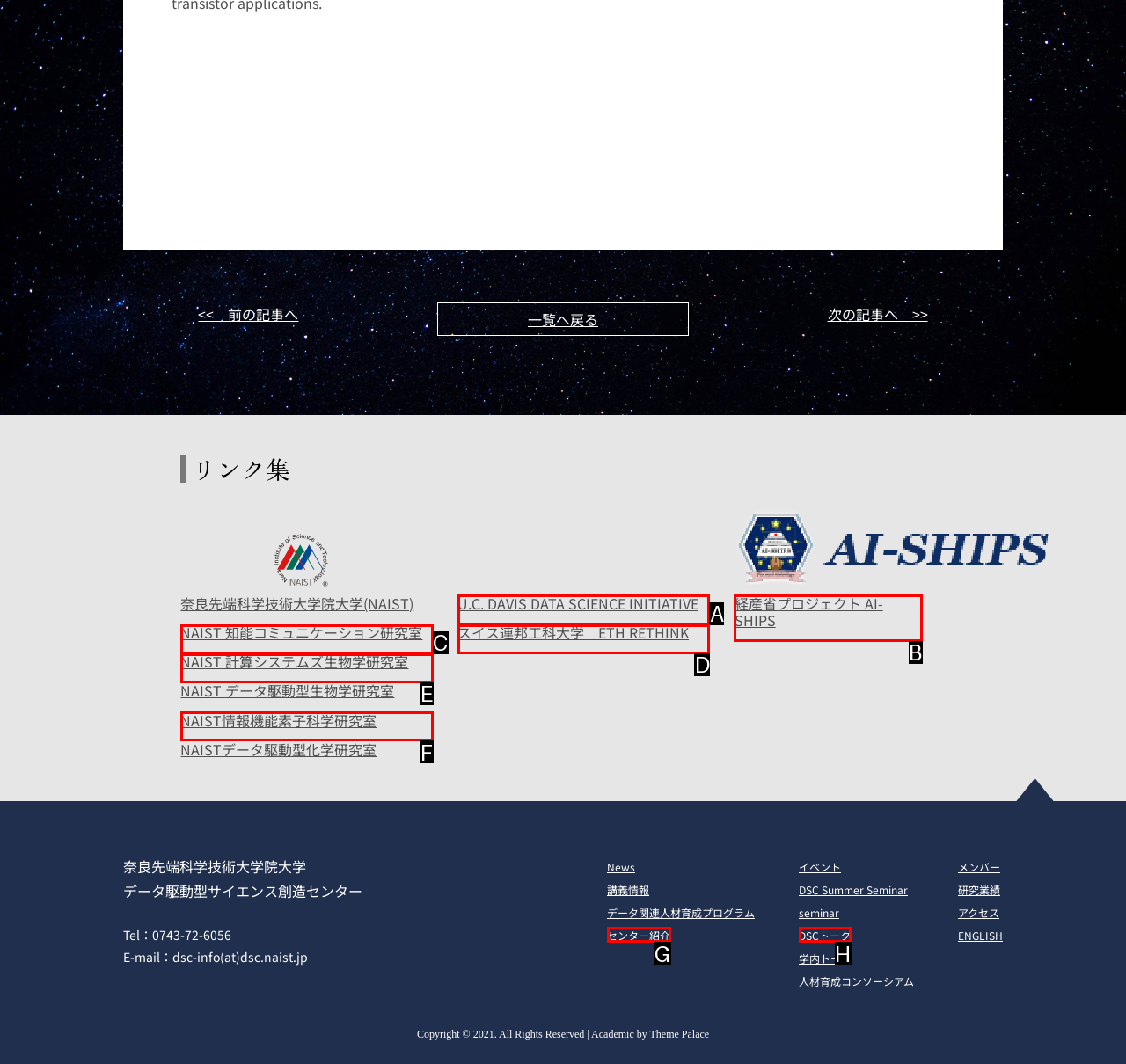From the available choices, determine which HTML element fits this description: U.C. DAVIS DATA SCIENCE INITIATIVE Respond with the correct letter.

A